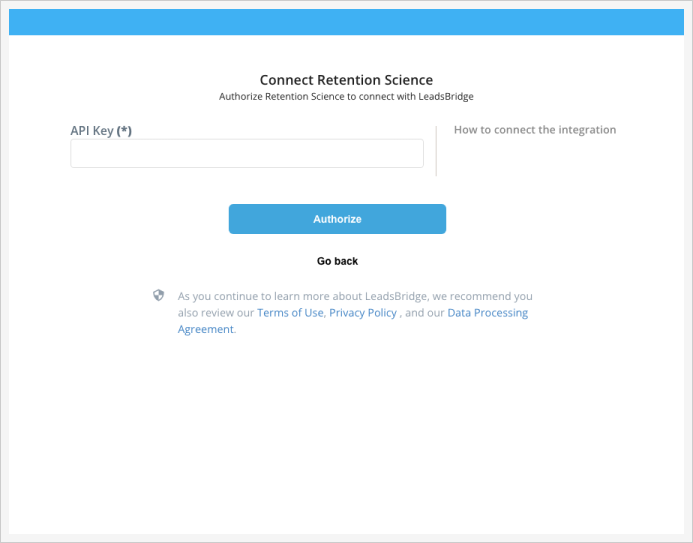What is the purpose of the 'Go back' link?
Examine the image and give a concise answer in one word or a short phrase.

To return to the previous screen